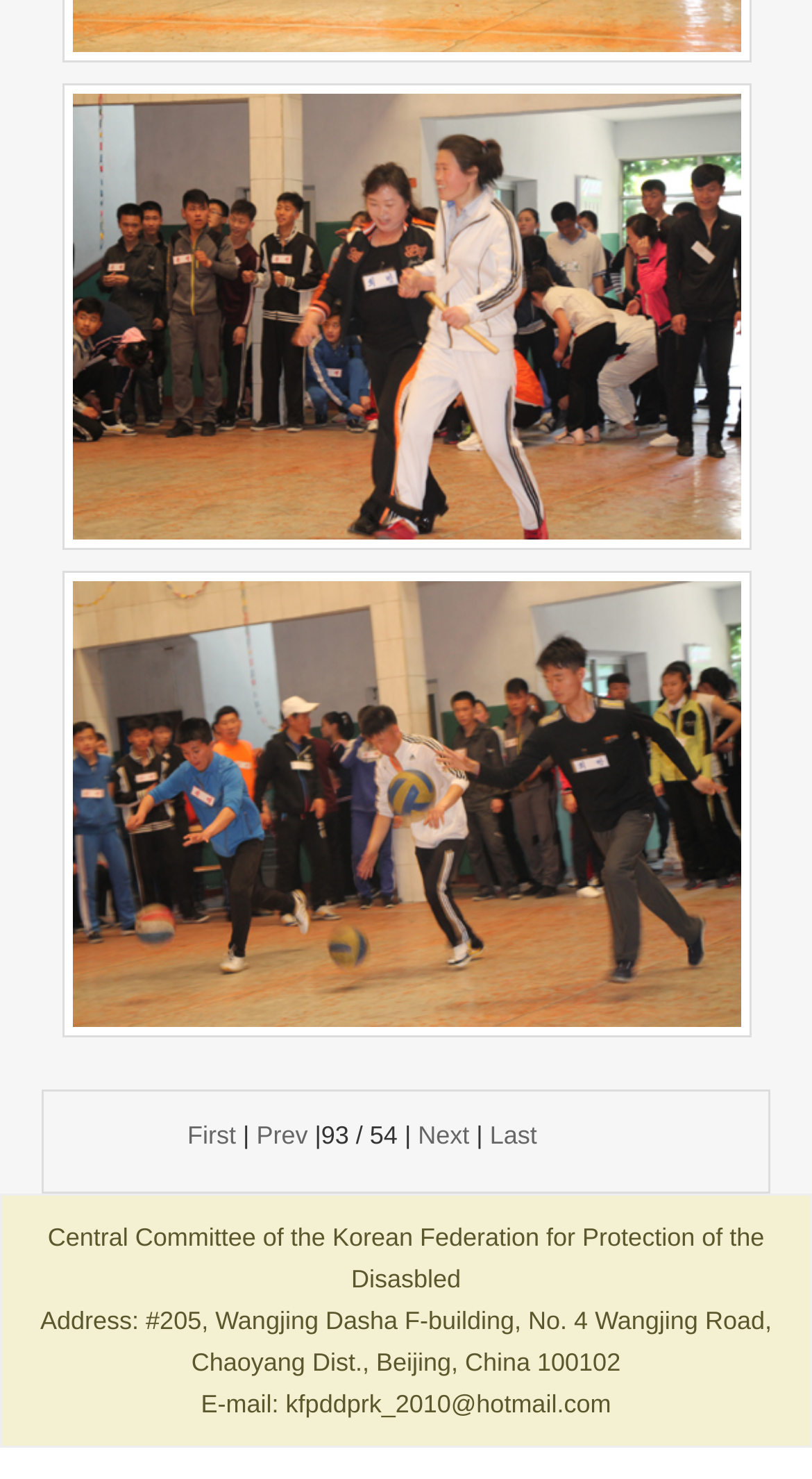What is the email address of the organization?
Use the information from the screenshot to give a comprehensive response to the question.

I found the email address by looking at the StaticText element with the bounding box coordinates [0.248, 0.94, 0.752, 0.959], which contains the text 'E-mail: kfpddprk_2010@hotmail.com'.